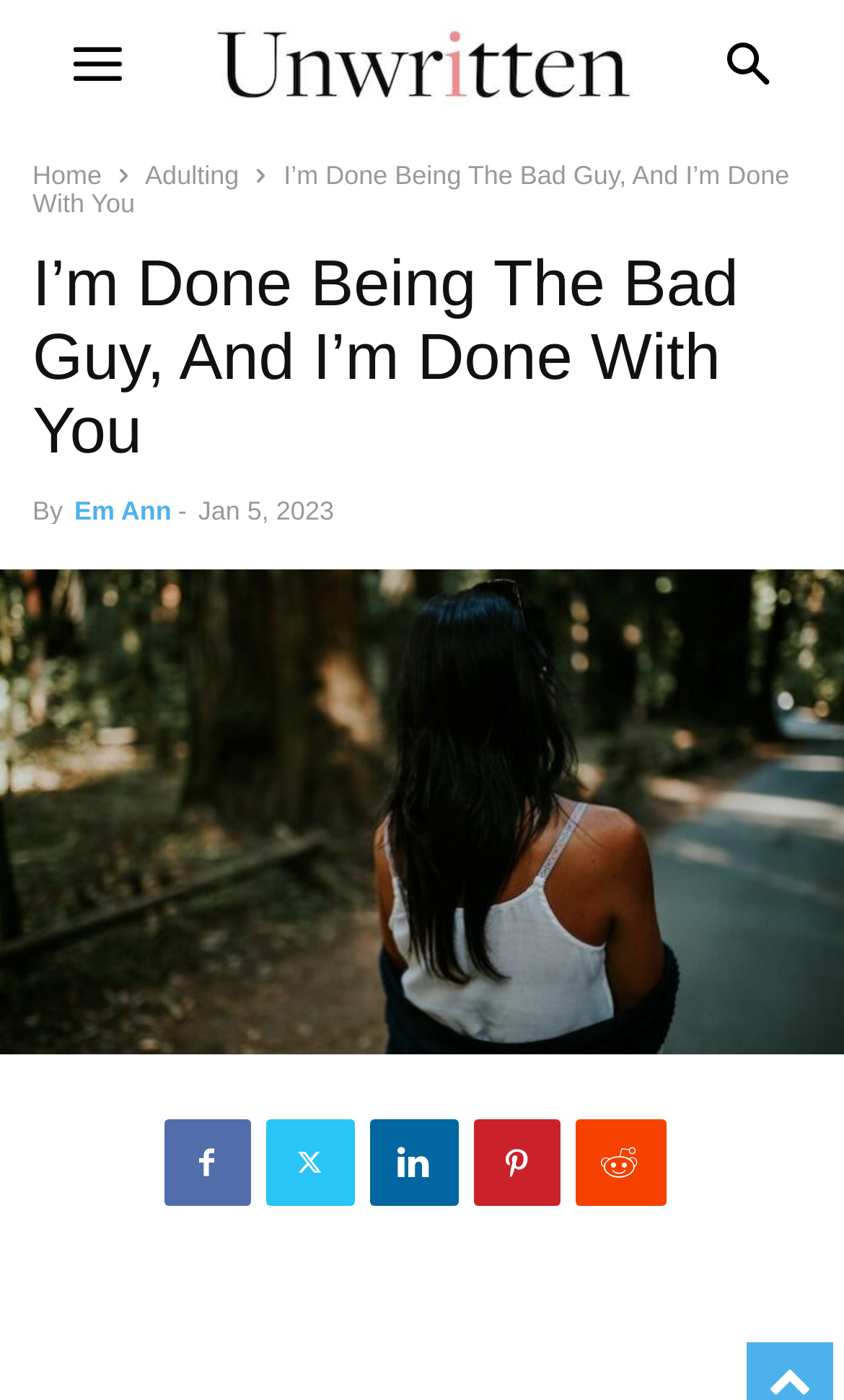Can you find and generate the webpage's heading?

I’m Done Being The Bad Guy, And I’m Done With You